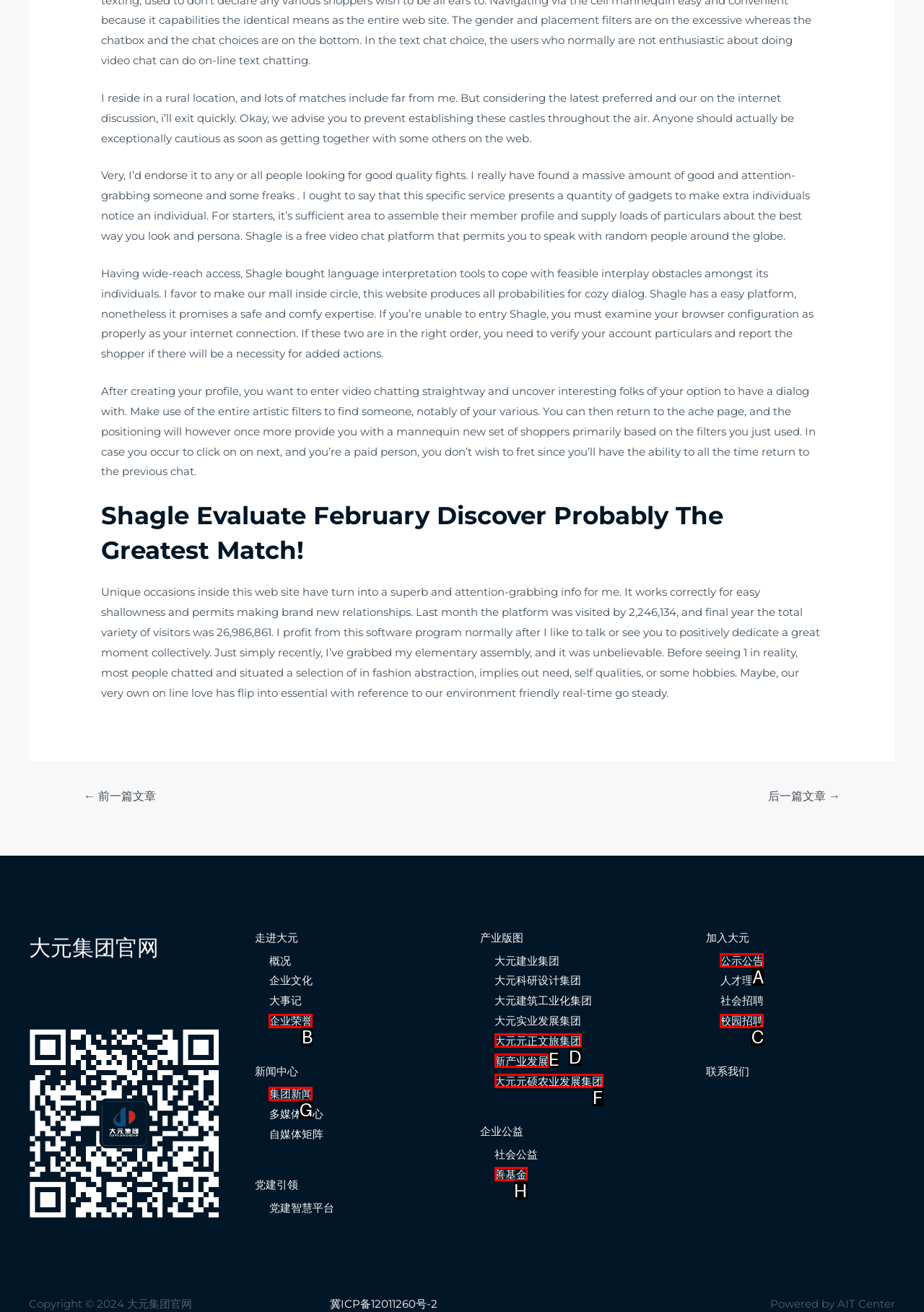Identify the letter corresponding to the UI element that matches this description: 校园招聘
Answer using only the letter from the provided options.

C